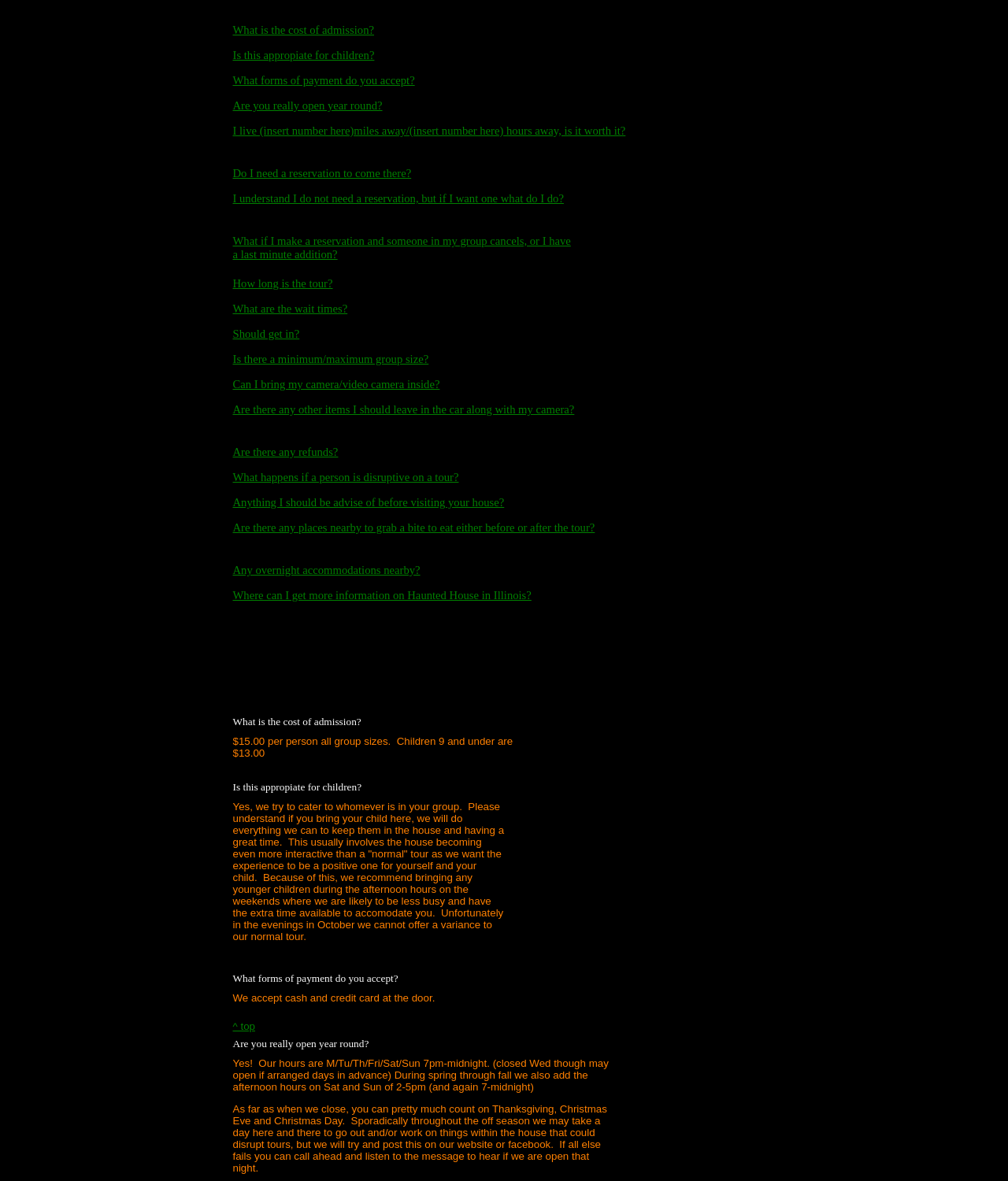Bounding box coordinates should be provided in the format (top-left x, top-left y, bottom-right x, bottom-right y) with all values between 0 and 1. Identify the bounding box for this UI element: Should get in?

[0.231, 0.277, 0.297, 0.288]